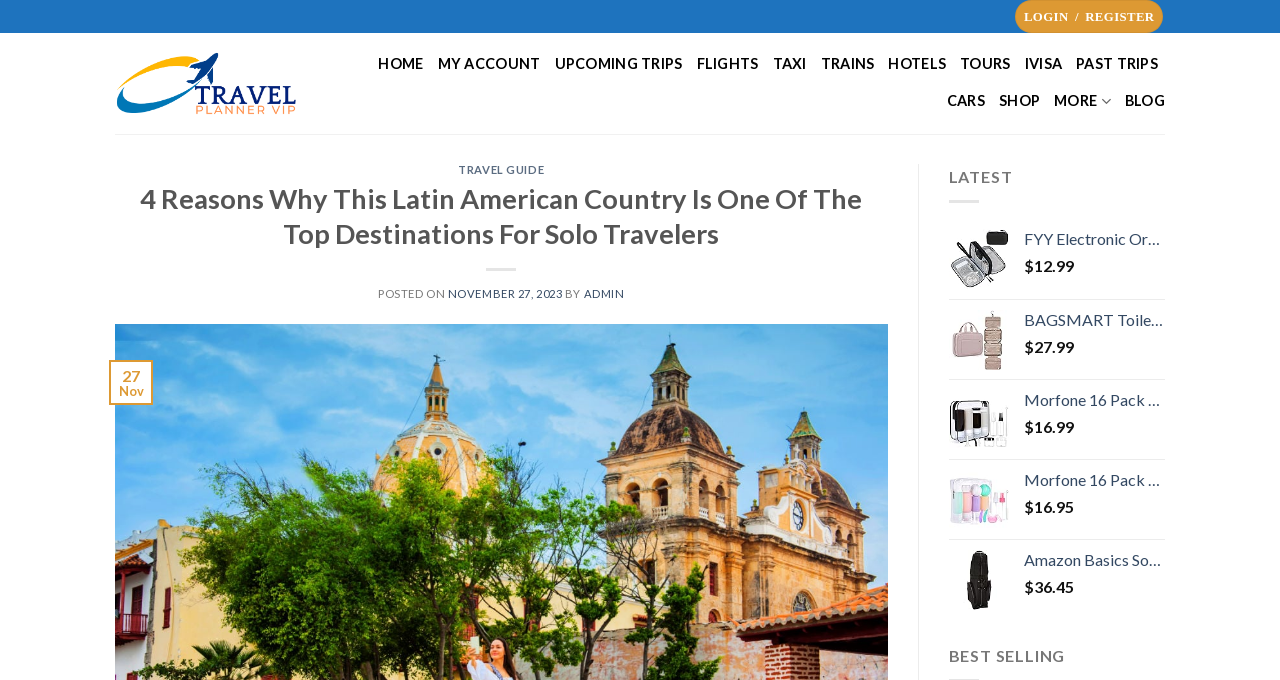Identify the bounding box coordinates for the element you need to click to achieve the following task: "Buy the Fyy Electronic Organizer Travel Cable Organizer Bag Pouch". Provide the bounding box coordinates as four float numbers between 0 and 1, in the form [left, top, right, bottom].

[0.8, 0.337, 0.91, 0.367]